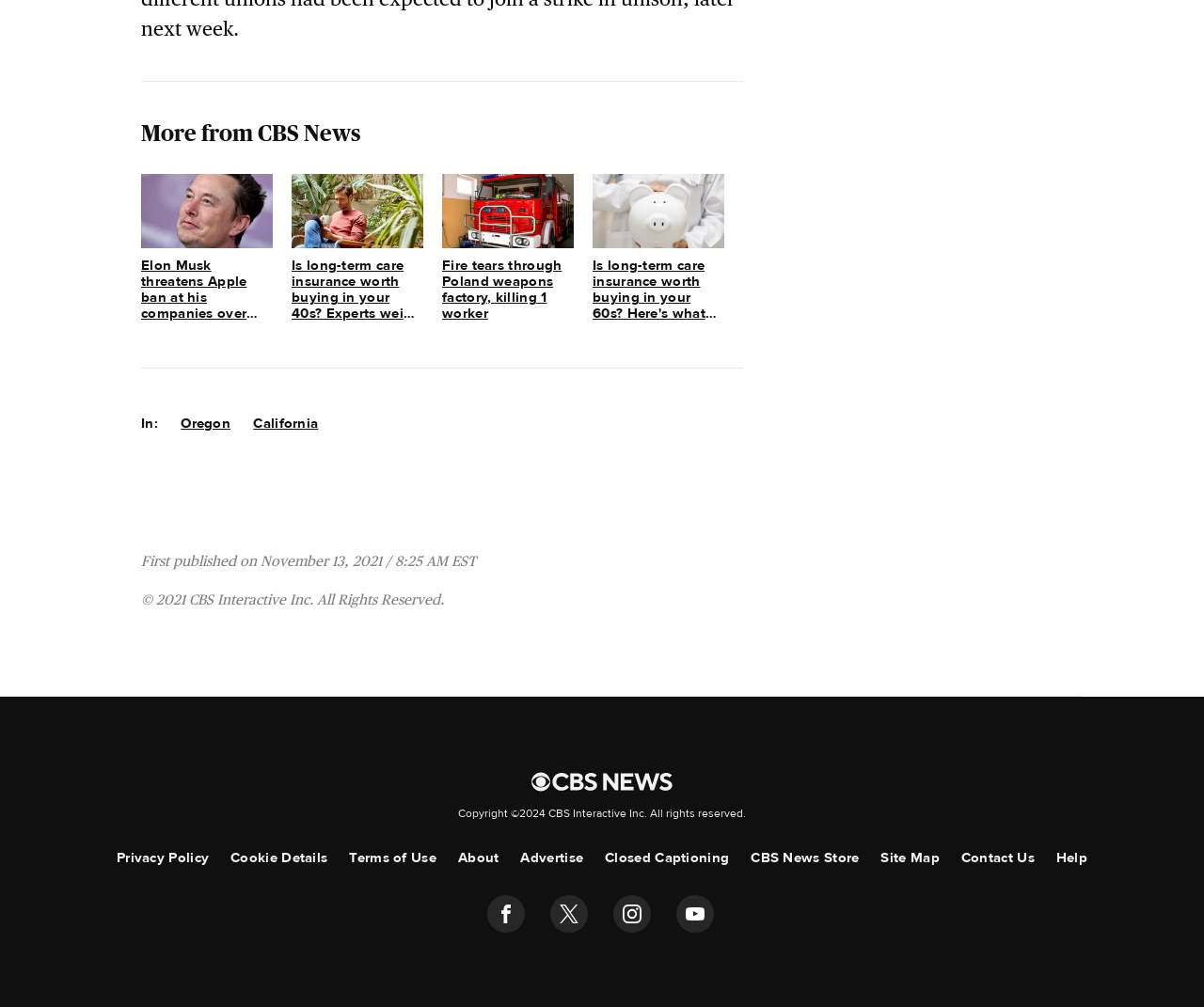Find the bounding box coordinates of the element's region that should be clicked in order to follow the given instruction: "View article about long-term care insurance in 40s". The coordinates should consist of four float numbers between 0 and 1, i.e., [left, top, right, bottom].

[0.242, 0.173, 0.352, 0.32]